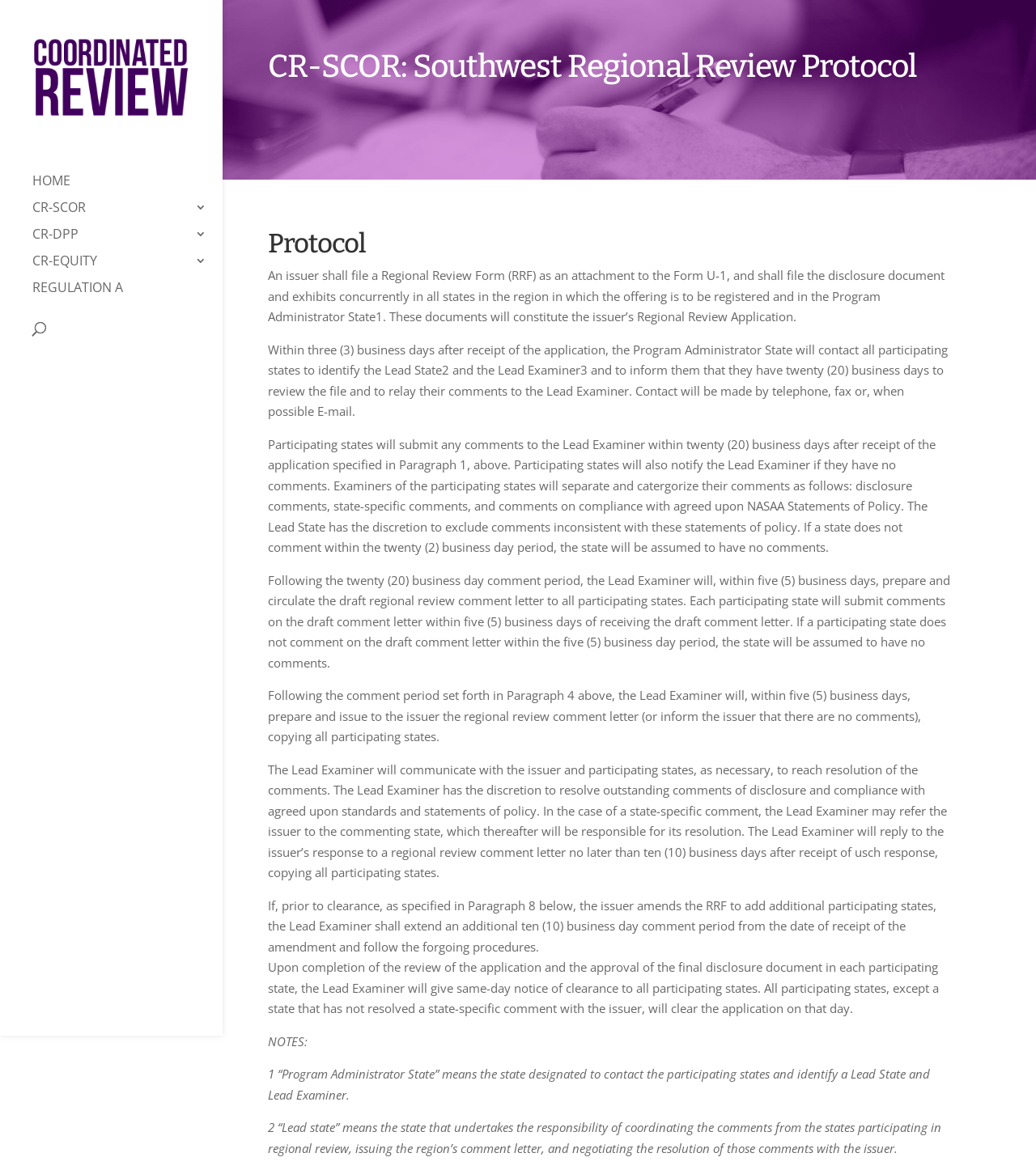How many business days does the Lead Examiner have to prepare the draft regional review comment letter?
Answer the question with a thorough and detailed explanation.

Following the twenty (20) business day comment period, the Lead Examiner will, within five (5) business days, prepare and circulate the draft regional review comment letter to all participating states.